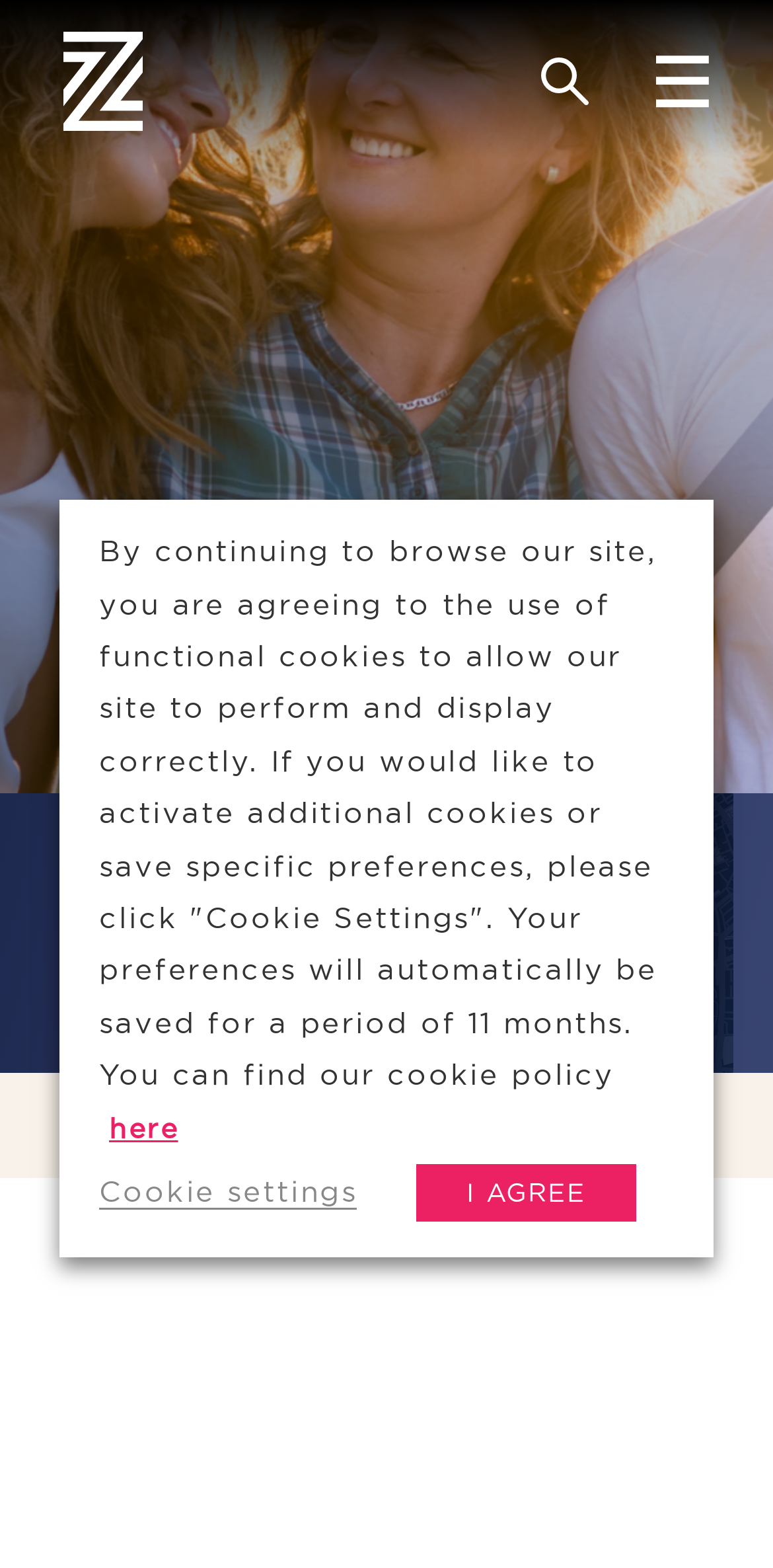Identify the bounding box of the UI element that matches this description: "Home".

None